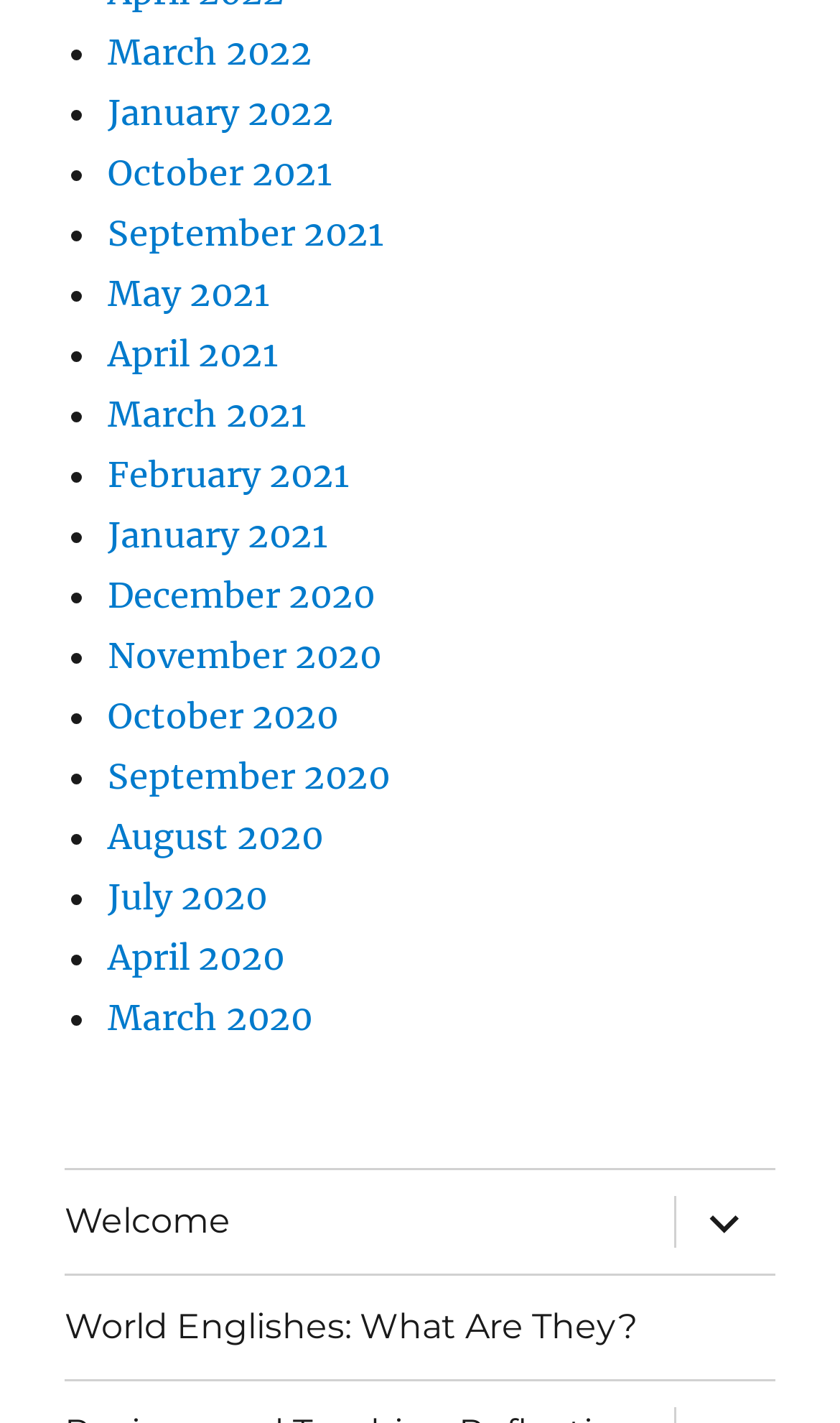What is the earliest month listed on this webpage?
Give a one-word or short-phrase answer derived from the screenshot.

April 2020